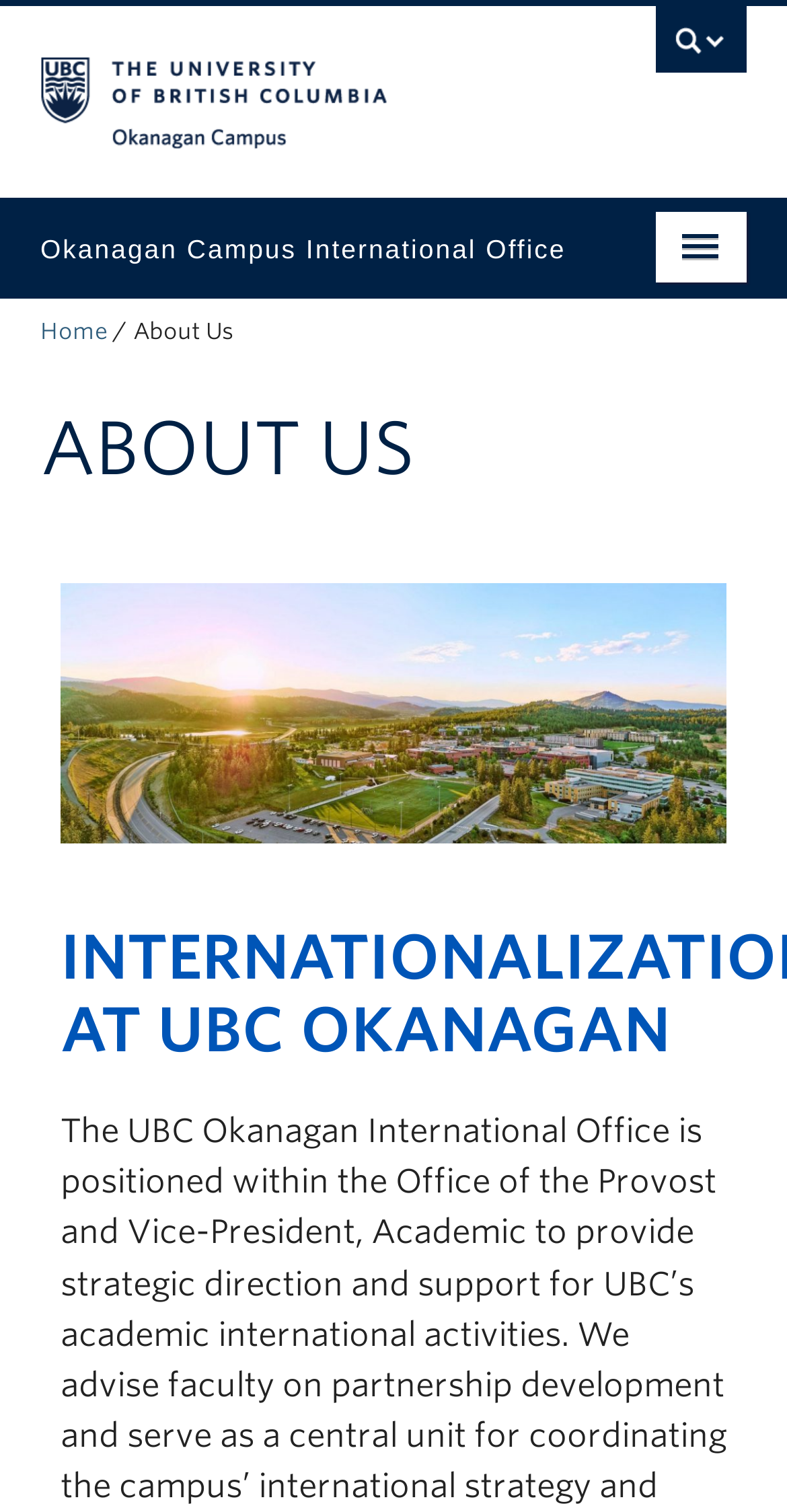Provide the bounding box coordinates of the HTML element this sentence describes: "Okanagan Global Summer Program". The bounding box coordinates consist of four float numbers between 0 and 1, i.e., [left, top, right, bottom].

[0.0, 0.476, 0.897, 0.531]